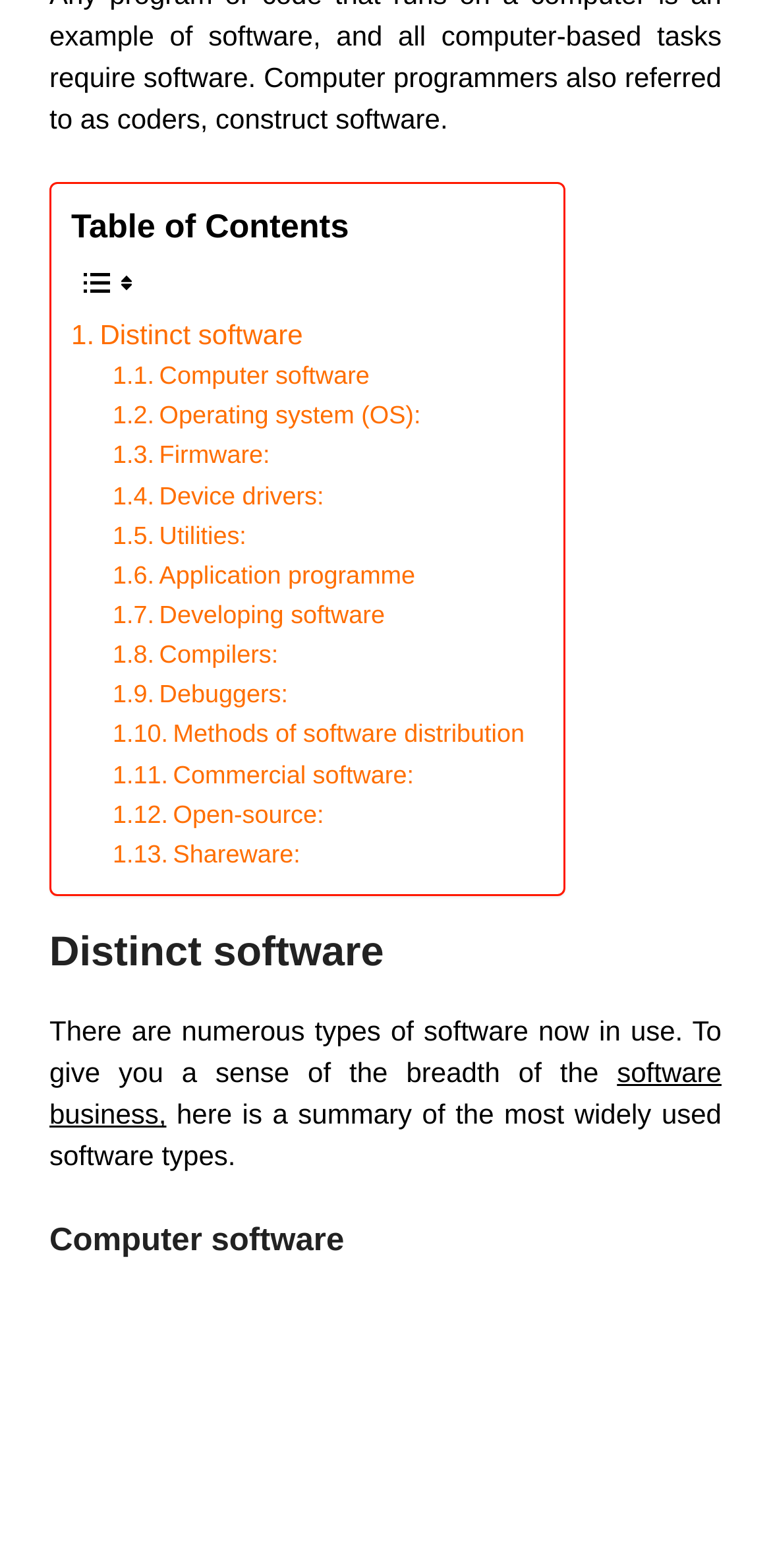How many images are on the webpage?
Please answer the question as detailed as possible.

There are two image elements on the webpage, with IDs 542 and 543, which are located near the 'Table of Contents' section.